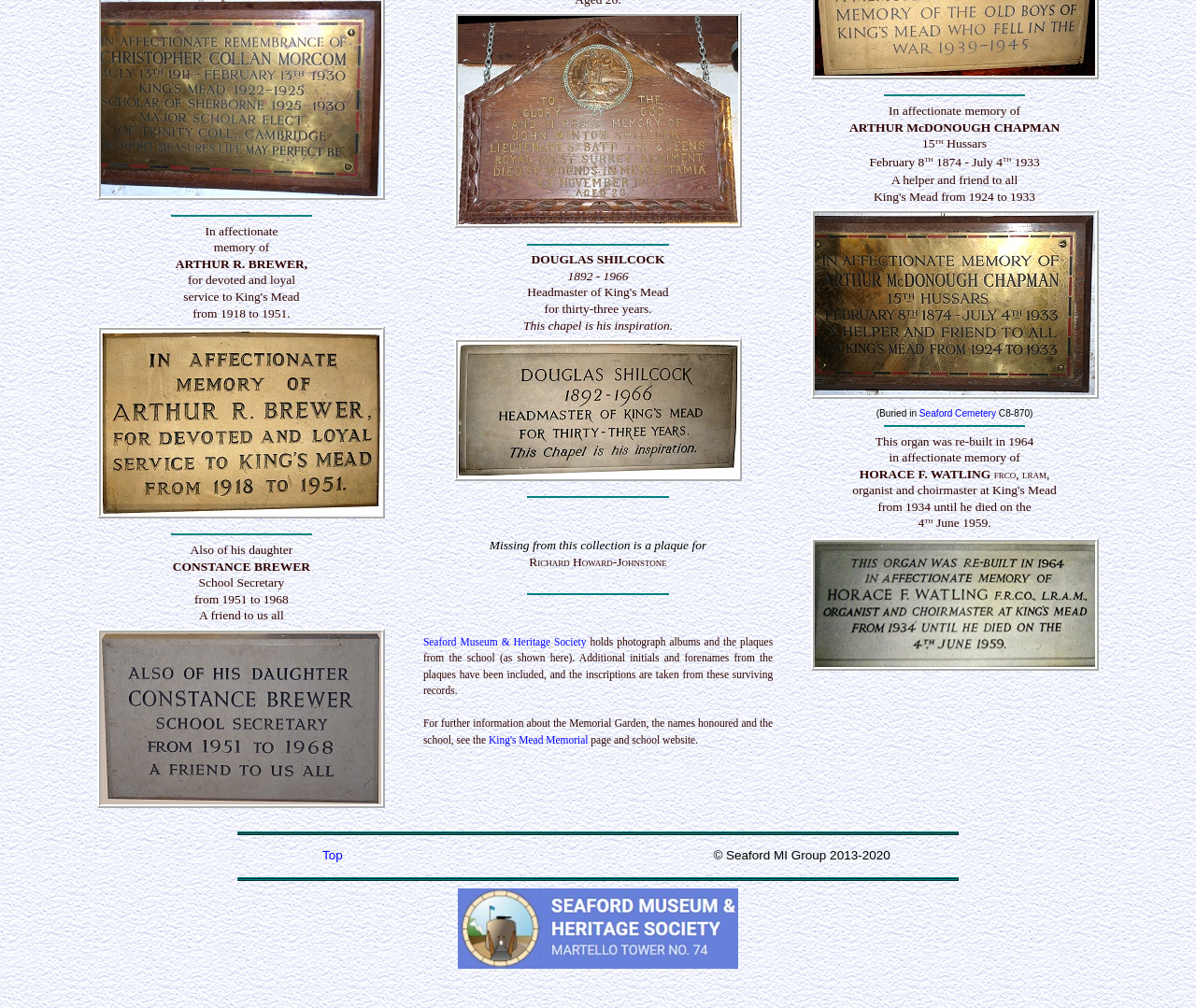What is the name of the museum mentioned on this webpage?
Using the visual information, answer the question in a single word or phrase.

Seaford Museum